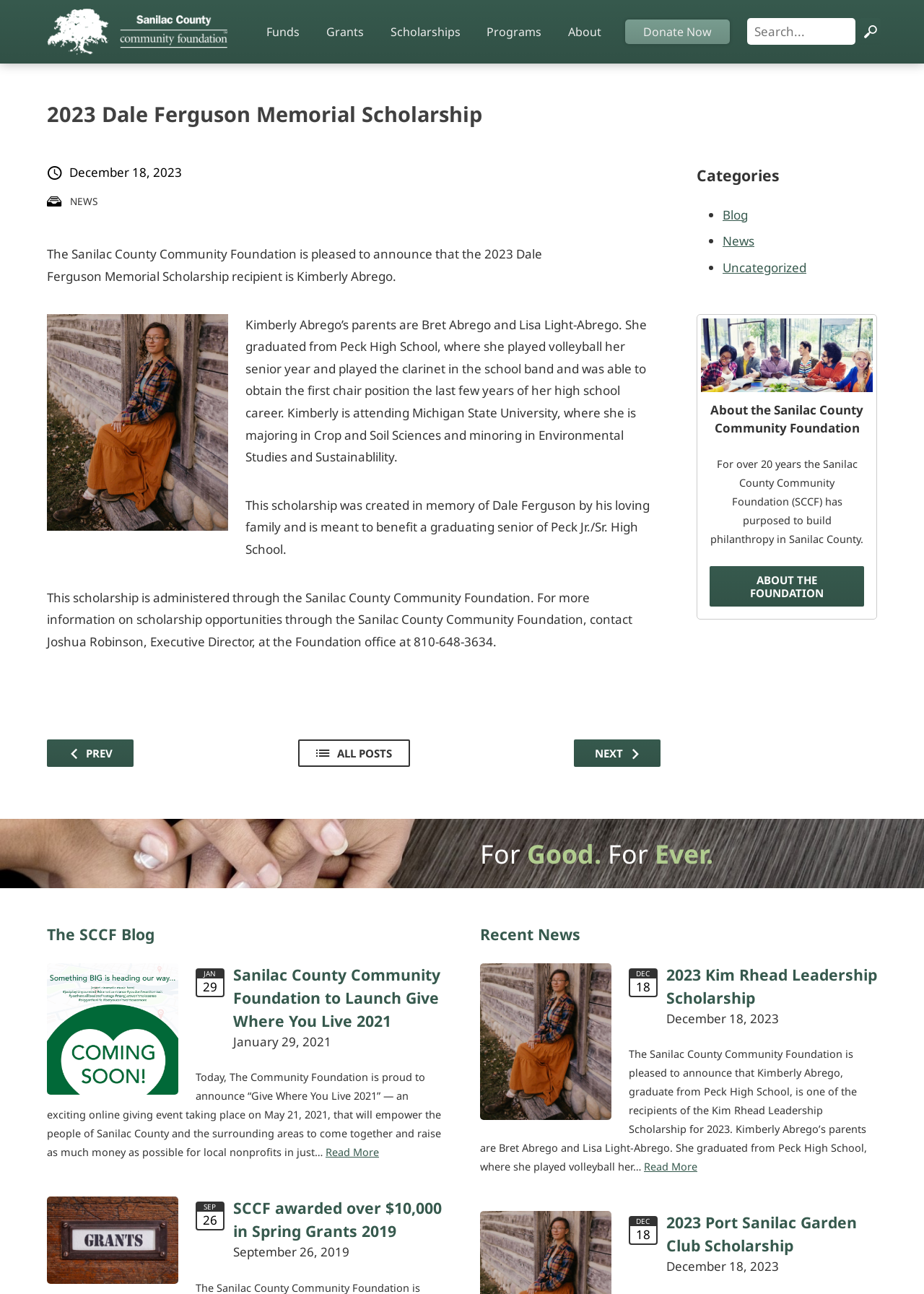Please identify the coordinates of the bounding box that should be clicked to fulfill this instruction: "Search for something".

[0.809, 0.014, 0.949, 0.035]